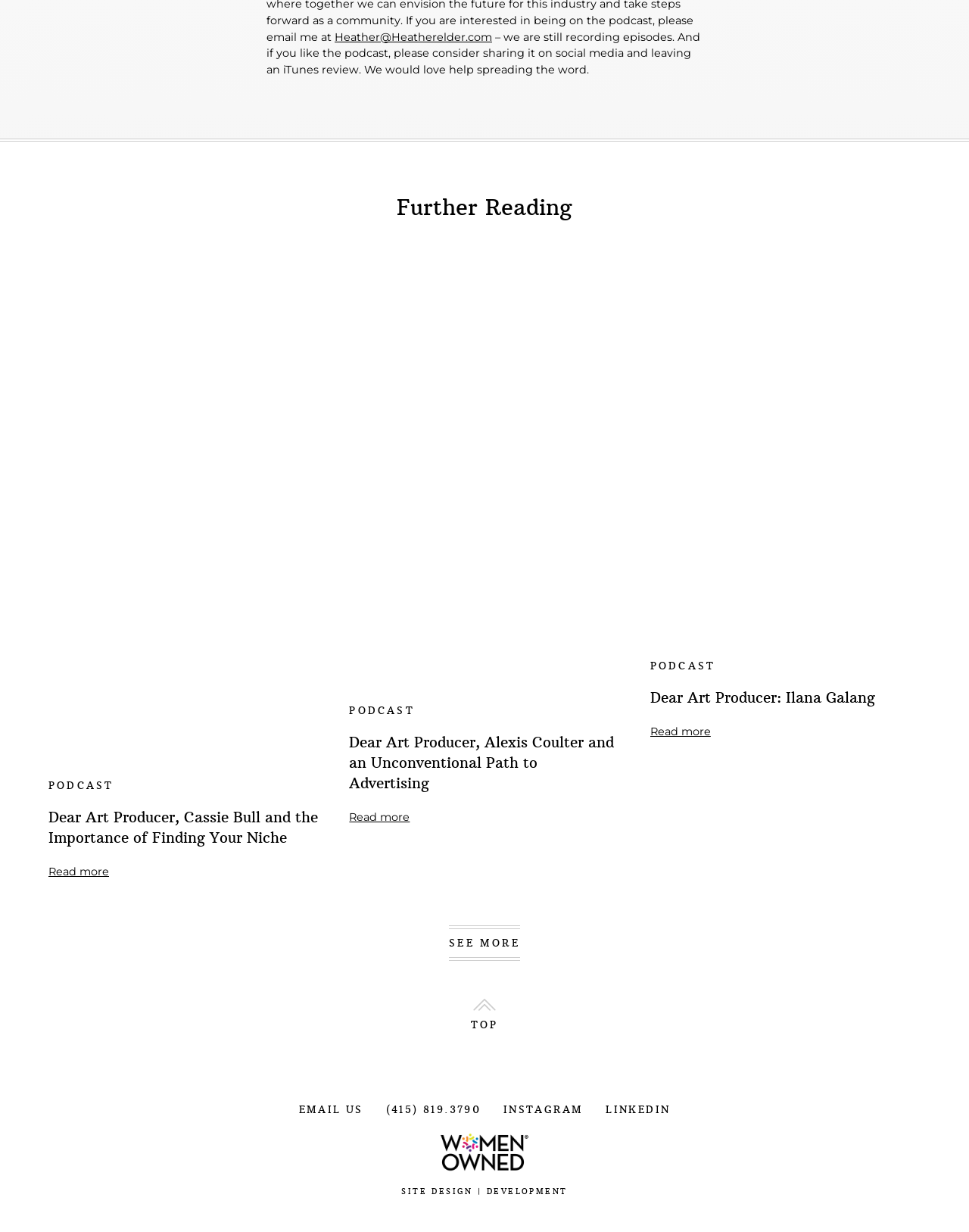Predict the bounding box coordinates of the UI element that matches this description: "alt="English version"". The coordinates should be in the format [left, top, right, bottom] with each value between 0 and 1.

None